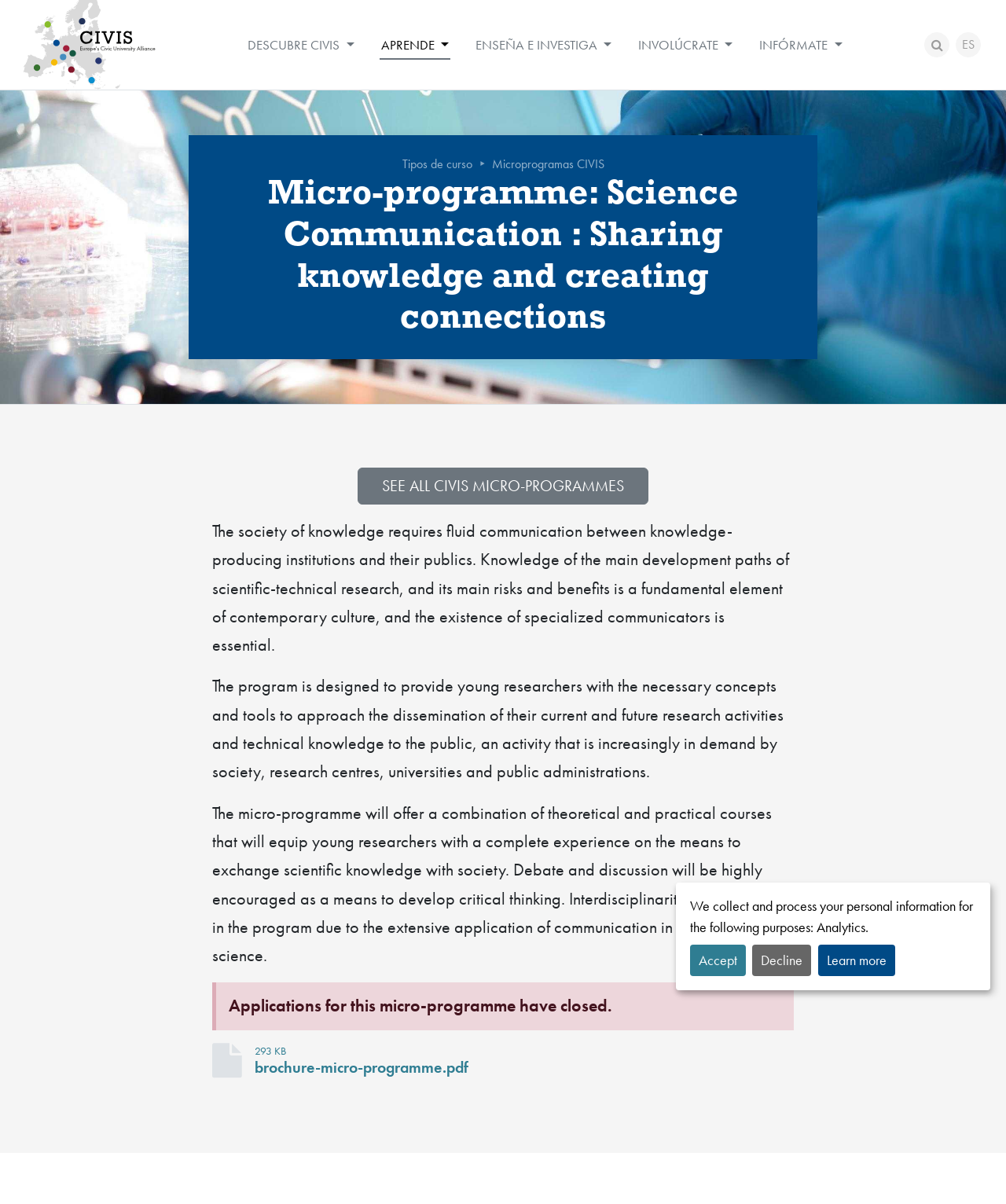What is the language of the webpage?
Give a one-word or short-phrase answer derived from the screenshot.

Spanish